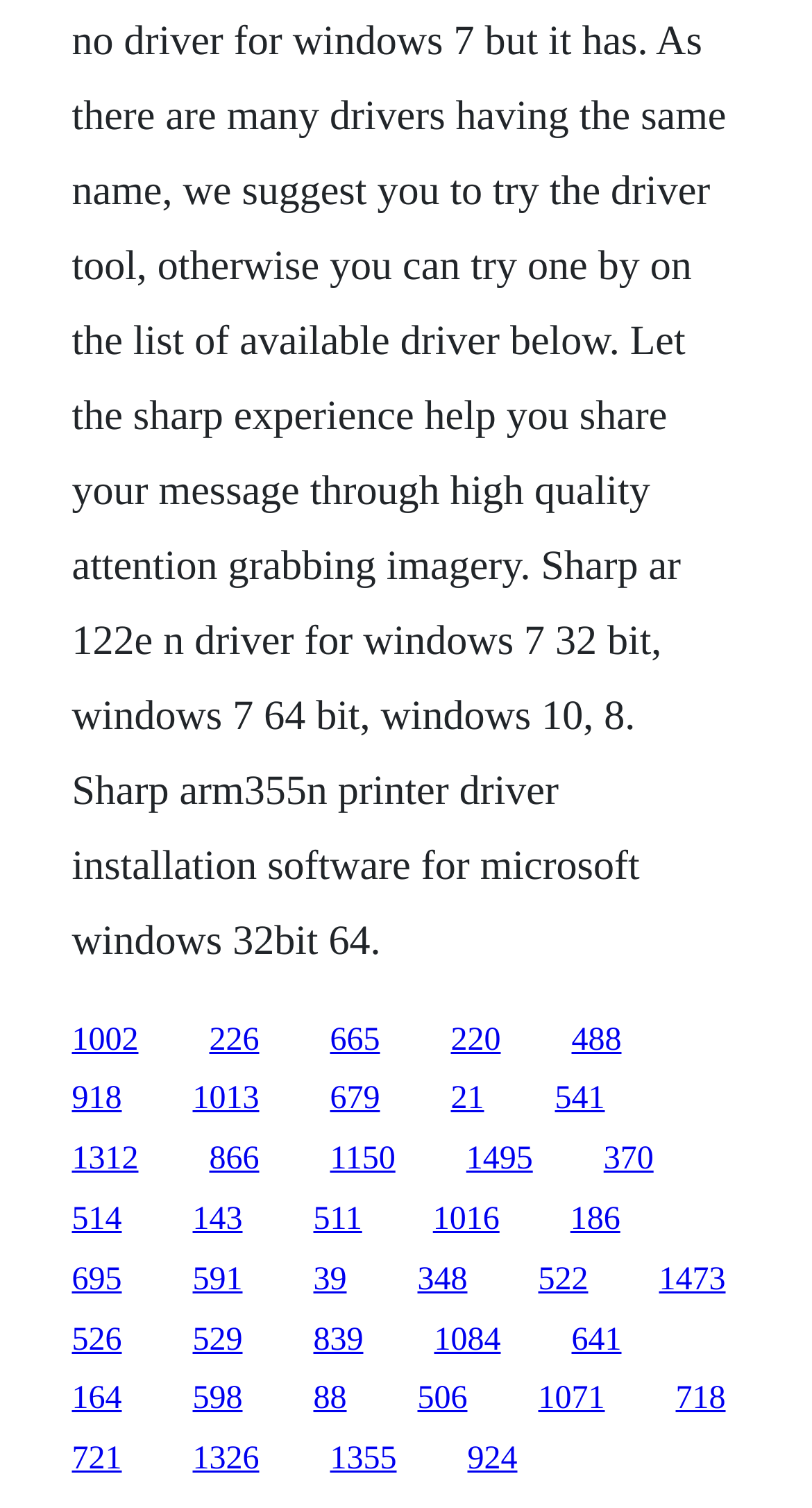Pinpoint the bounding box coordinates of the area that should be clicked to complete the following instruction: "click the first link". The coordinates must be given as four float numbers between 0 and 1, i.e., [left, top, right, bottom].

[0.088, 0.678, 0.171, 0.701]